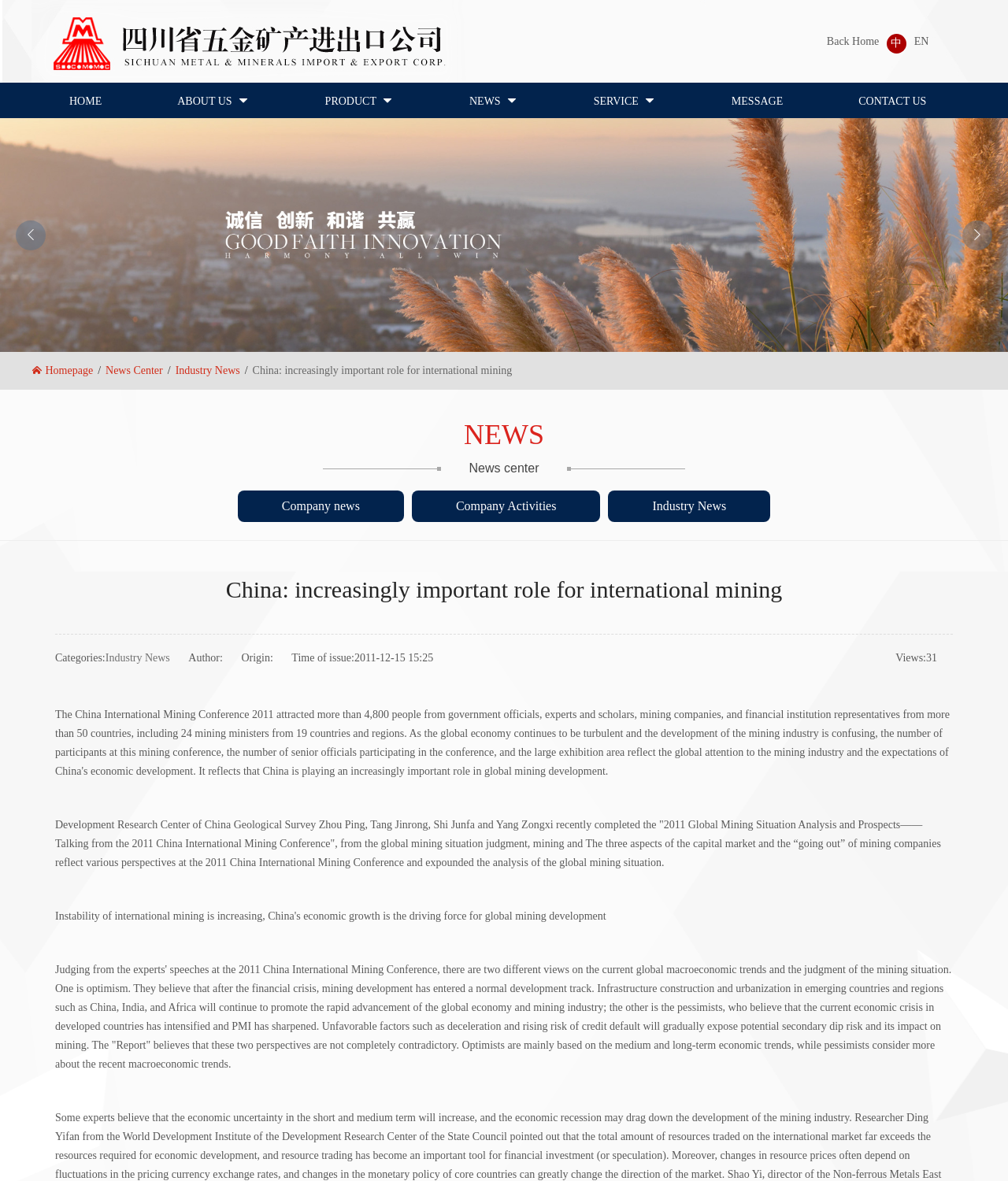Please answer the following question using a single word or phrase: 
What is the time of issue of the news article?

2011-12-15 15:25